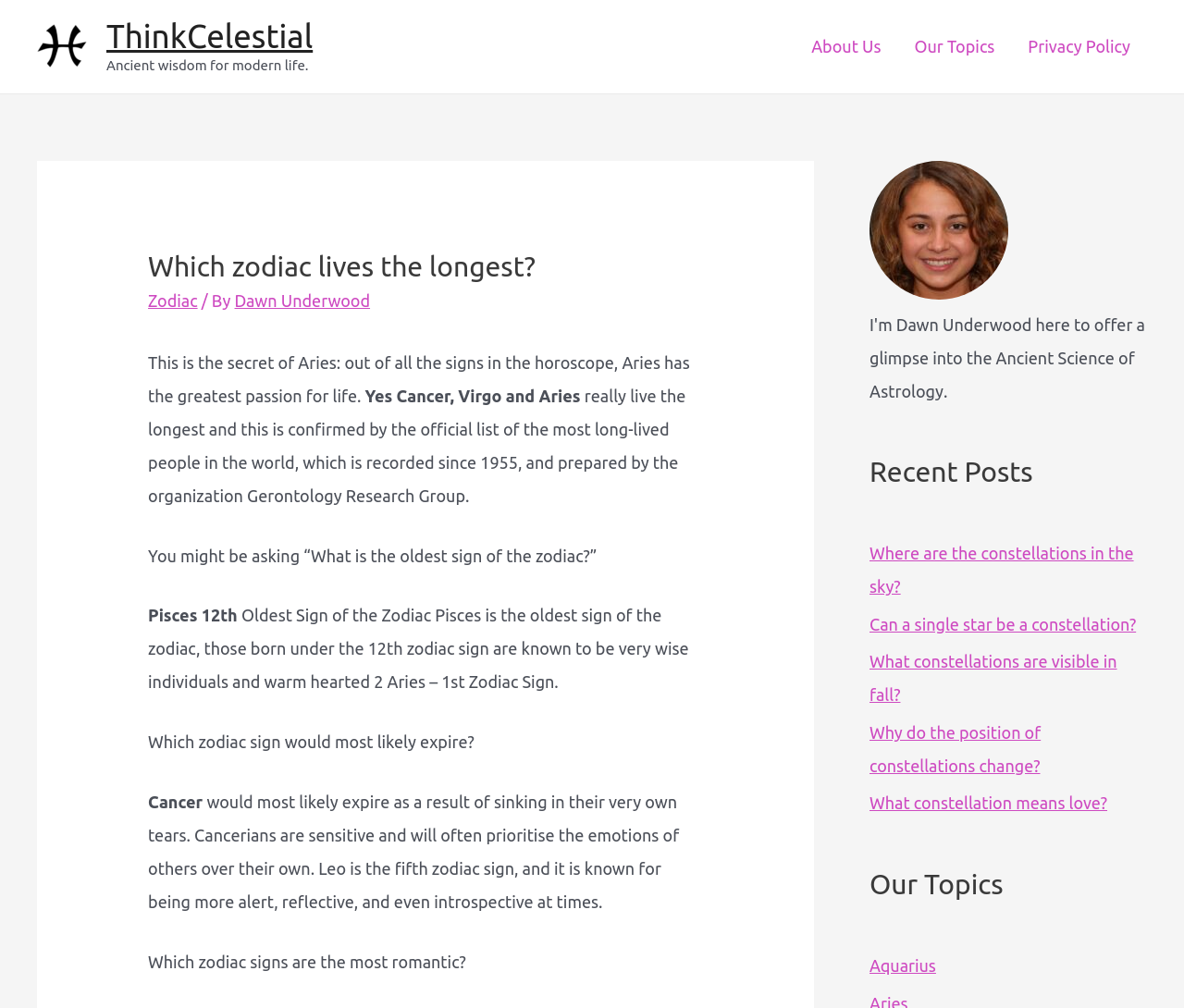What is the oldest sign of the zodiac?
Please interpret the details in the image and answer the question thoroughly.

The answer can be found in the middle of the webpage, where it says 'Pisces 12th Oldest Sign of the Zodiac Pisces is the oldest sign of the zodiac...'.